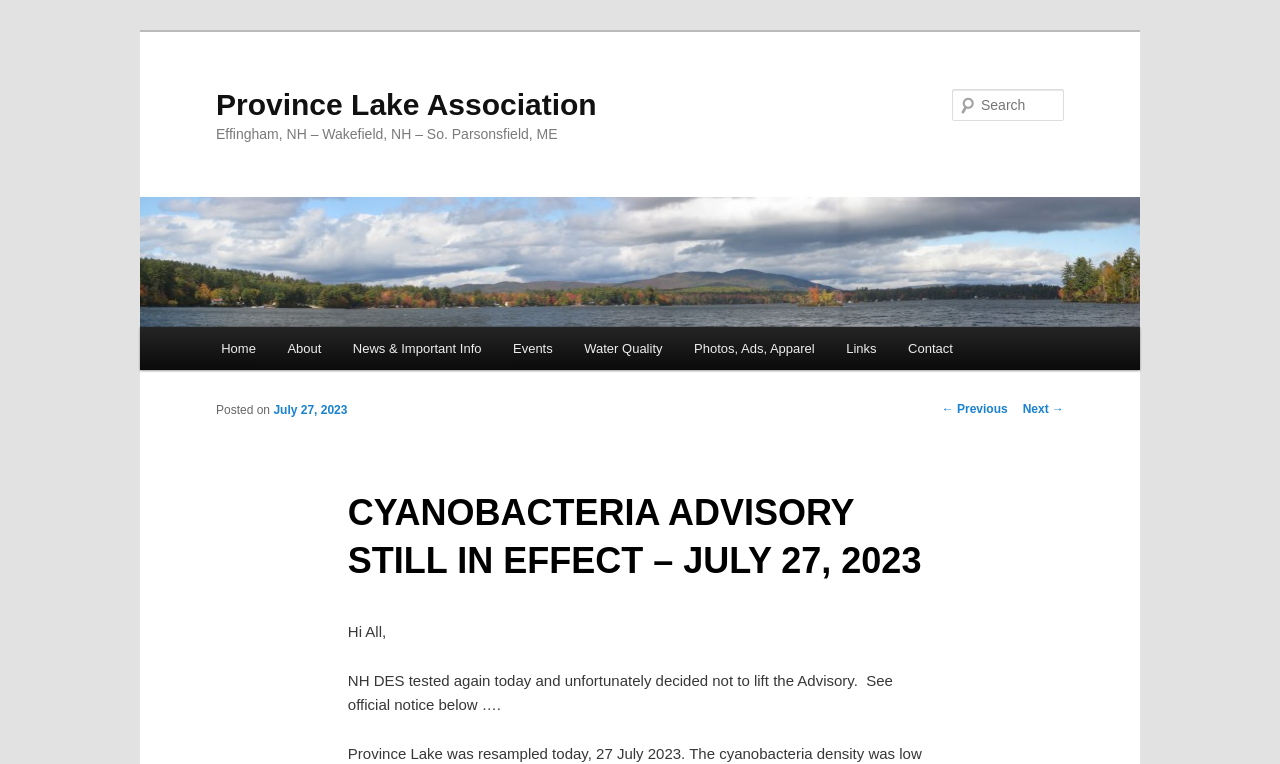Respond to the question below with a single word or phrase:
What is the date of the posted advisory?

July 27, 2023